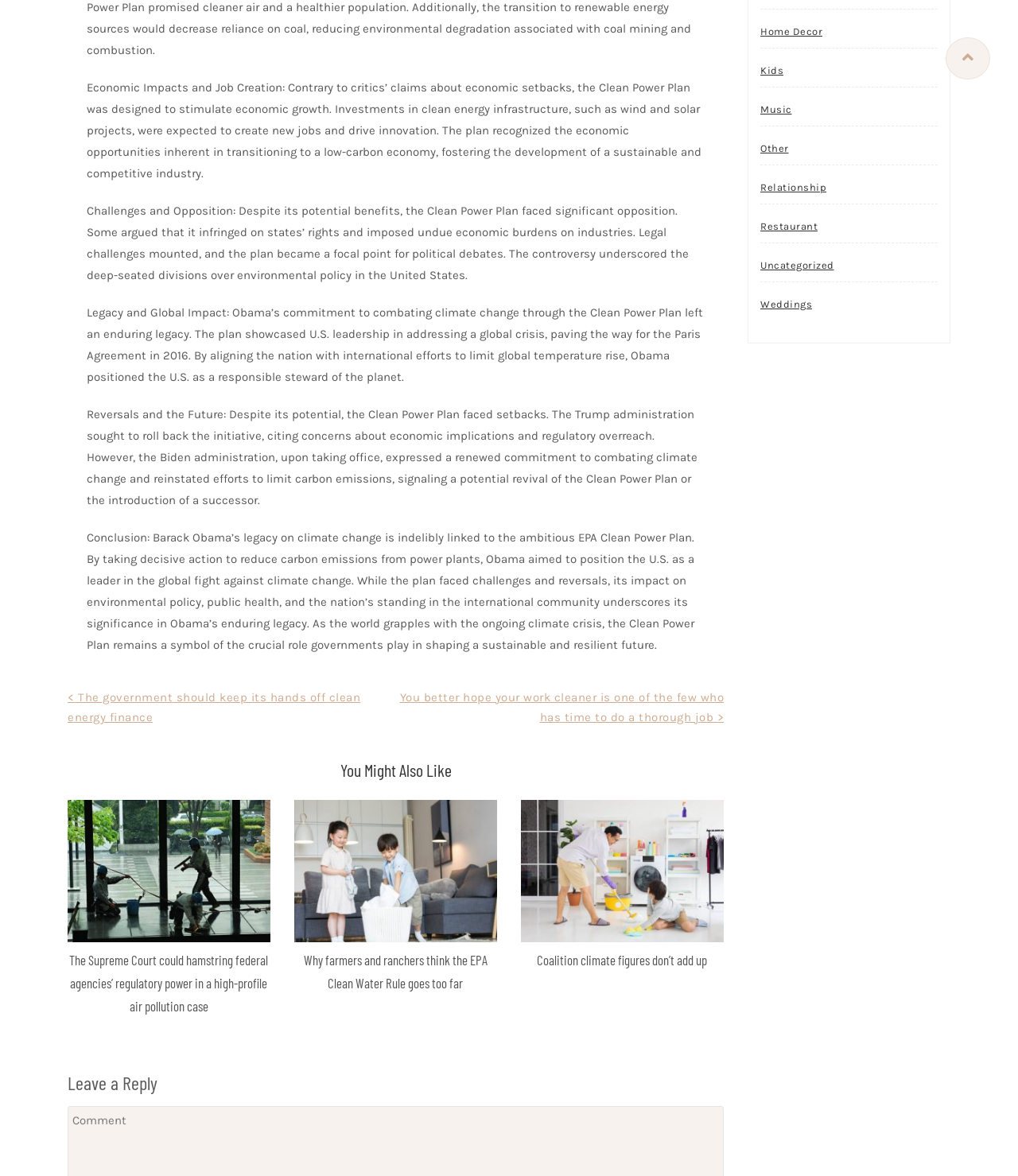What is the icon at the top right corner of the webpage?
Please answer the question with as much detail as possible using the screenshot.

The icon at the top right corner of the webpage is a home icon, which is represented by the Unicode character ''. This icon likely allows users to navigate to the homepage of the website.